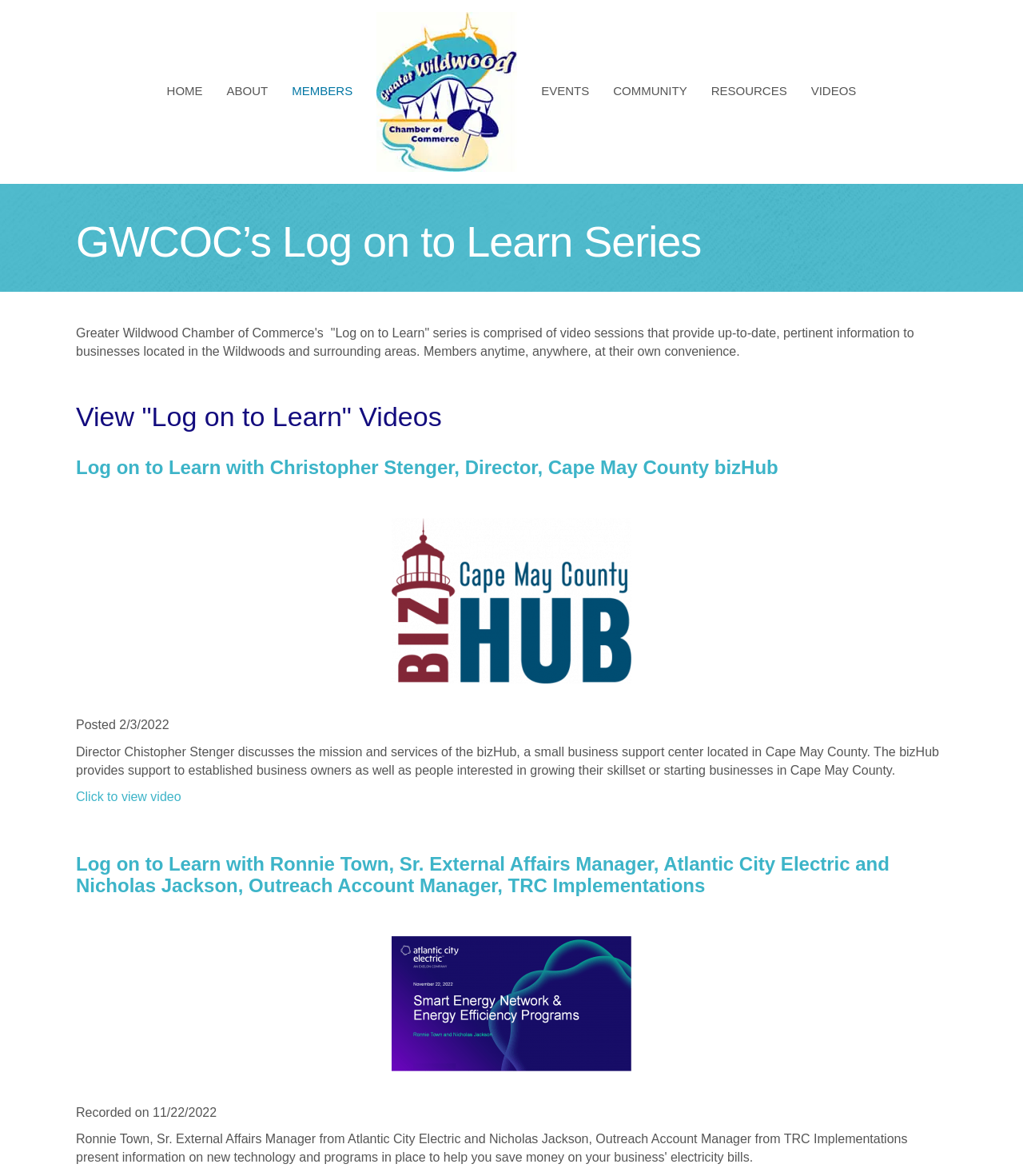Describe all the visual and textual components of the webpage comprehensively.

The webpage is about the "Log on to Learn" series provided by the Greater Wildwood Chamber of Commerce. At the top, there is a navigation menu with links to different sections of the website, including "HOME", "ABOUT", "MEMBERS", "EVENTS", "COMMUNITY", "RESOURCES", and "VIDEOS". The chamber's logo is also displayed at the top.

Below the navigation menu, there is a heading that reads "GWCOC’s Log on to Learn Series". Following this heading is a paragraph that describes the "Log on to Learn" series, which provides video sessions with up-to-date information for businesses in the Wildwoods and surrounding areas.

The main content of the page is divided into sections, each featuring a video session. The first section is titled "Log on to Learn with Christopher Stenger, Director, Cape May County bizHub" and includes an image of the Cape May County bizHub logo. Below the title, there is a brief description of the video session, which discusses the mission and services of the bizHub. A link to view the video is provided.

The second section is titled "Log on to Learn with Ronnie Town, Sr. External Affairs Manager, Atlantic City Electric and Nicholas Jackson, Outreach Account Manager, TRC Implementations" and includes an image related to the video session. Below the title, there is a brief description of the video session, which was recorded on November 22, 2022.

Overall, the webpage provides an overview of the "Log on to Learn" series and showcases two video sessions, each with a brief description and a link to view the video.